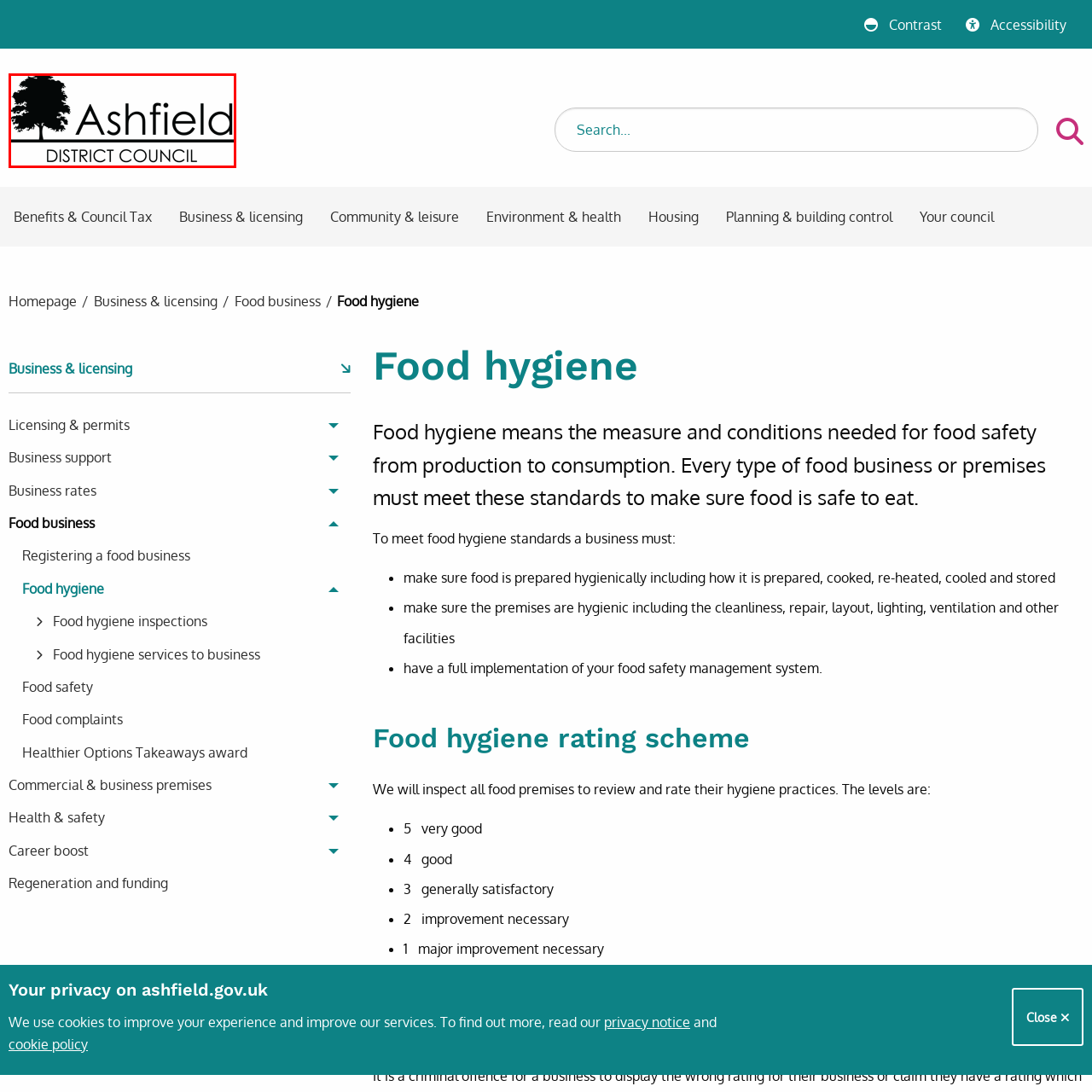Refer to the section enclosed in the red box, What does the tree symbolize in the logo? Please answer briefly with a single word or phrase.

Growth and stability